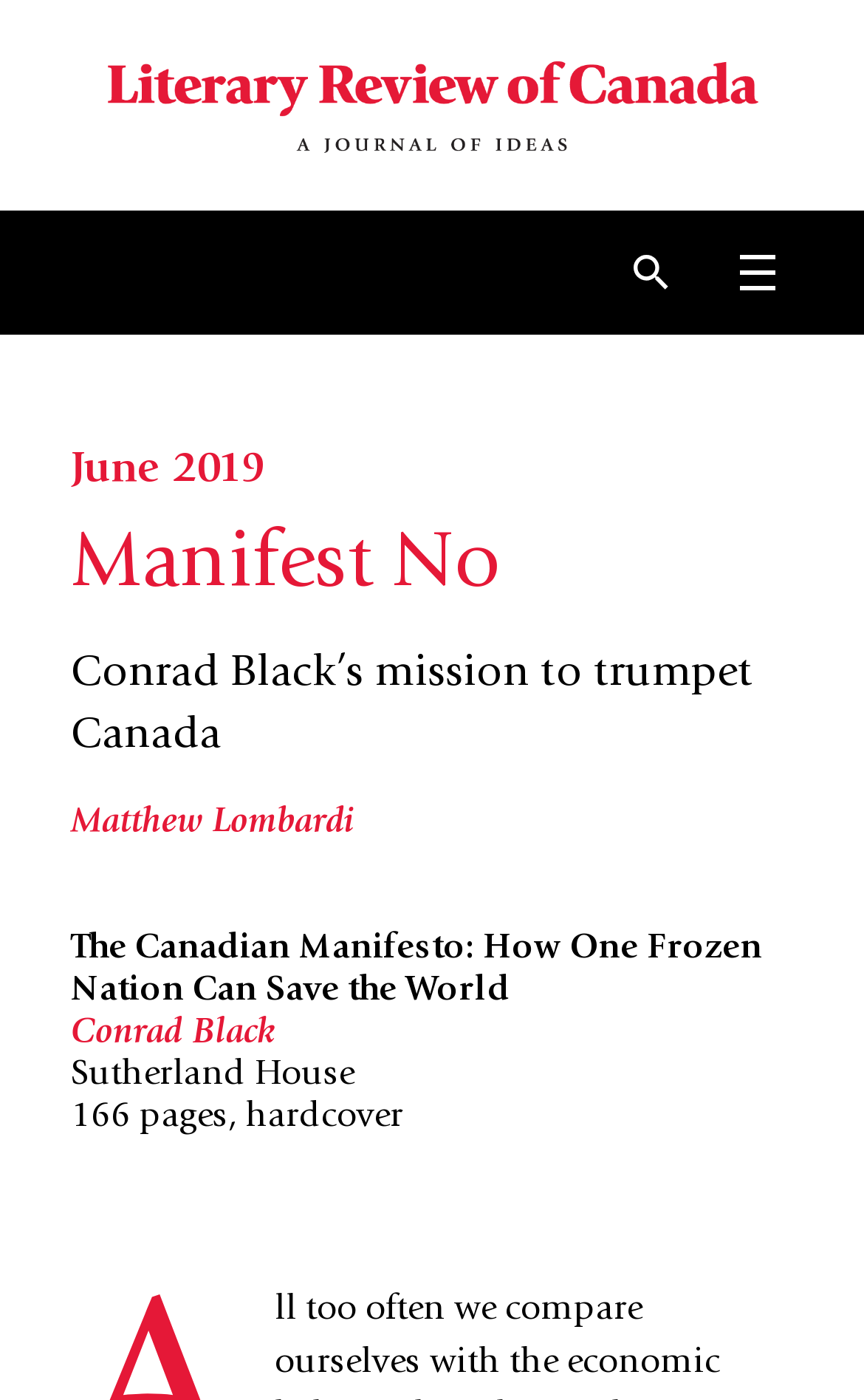Answer in one word or a short phrase: 
What is the name of the publication?

Literary Review of Canada